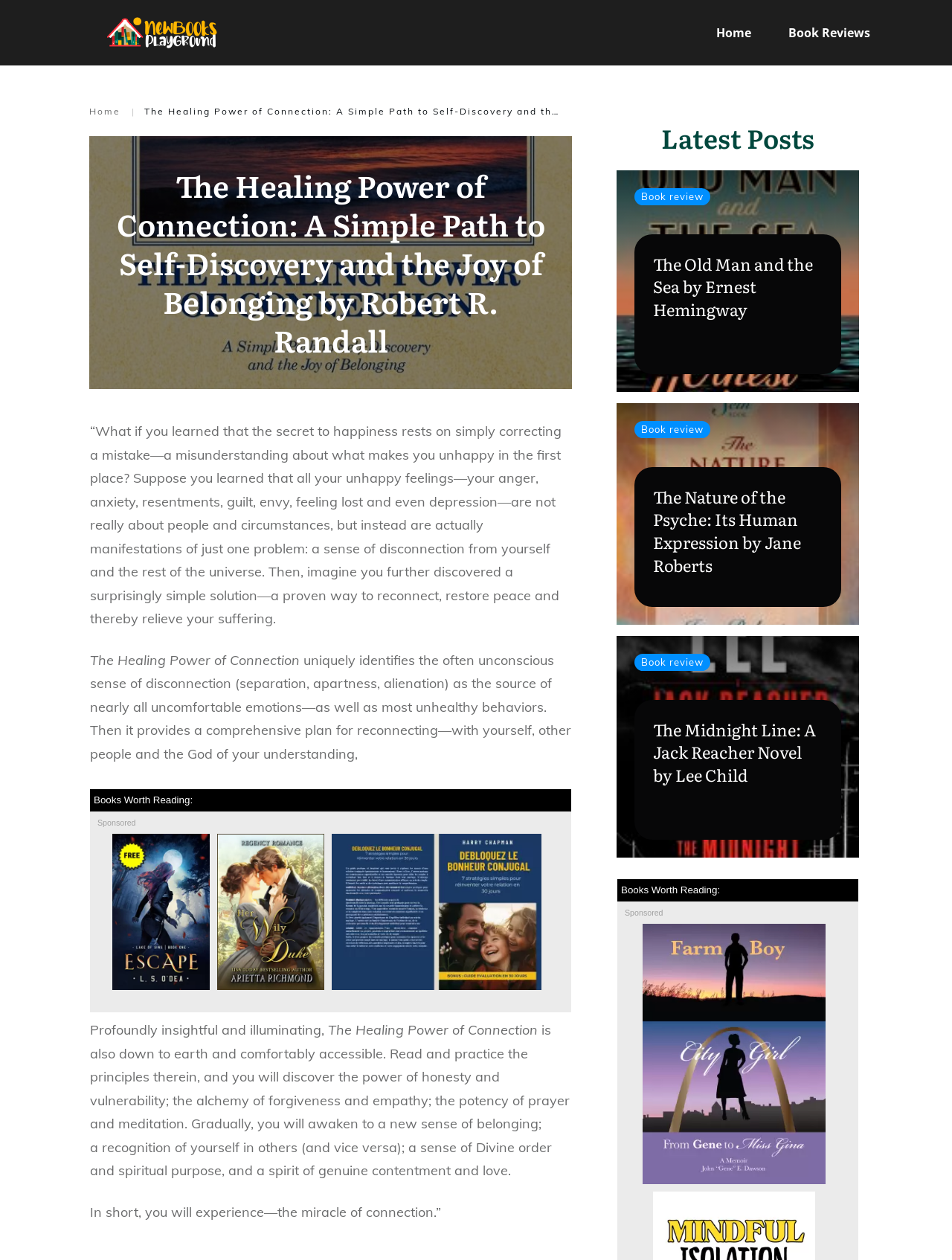Determine the main headline from the webpage and extract its text.

The Healing Power of Connection: A Simple Path to Self-Discovery and the Joy of Belonging by Robert R. Randall